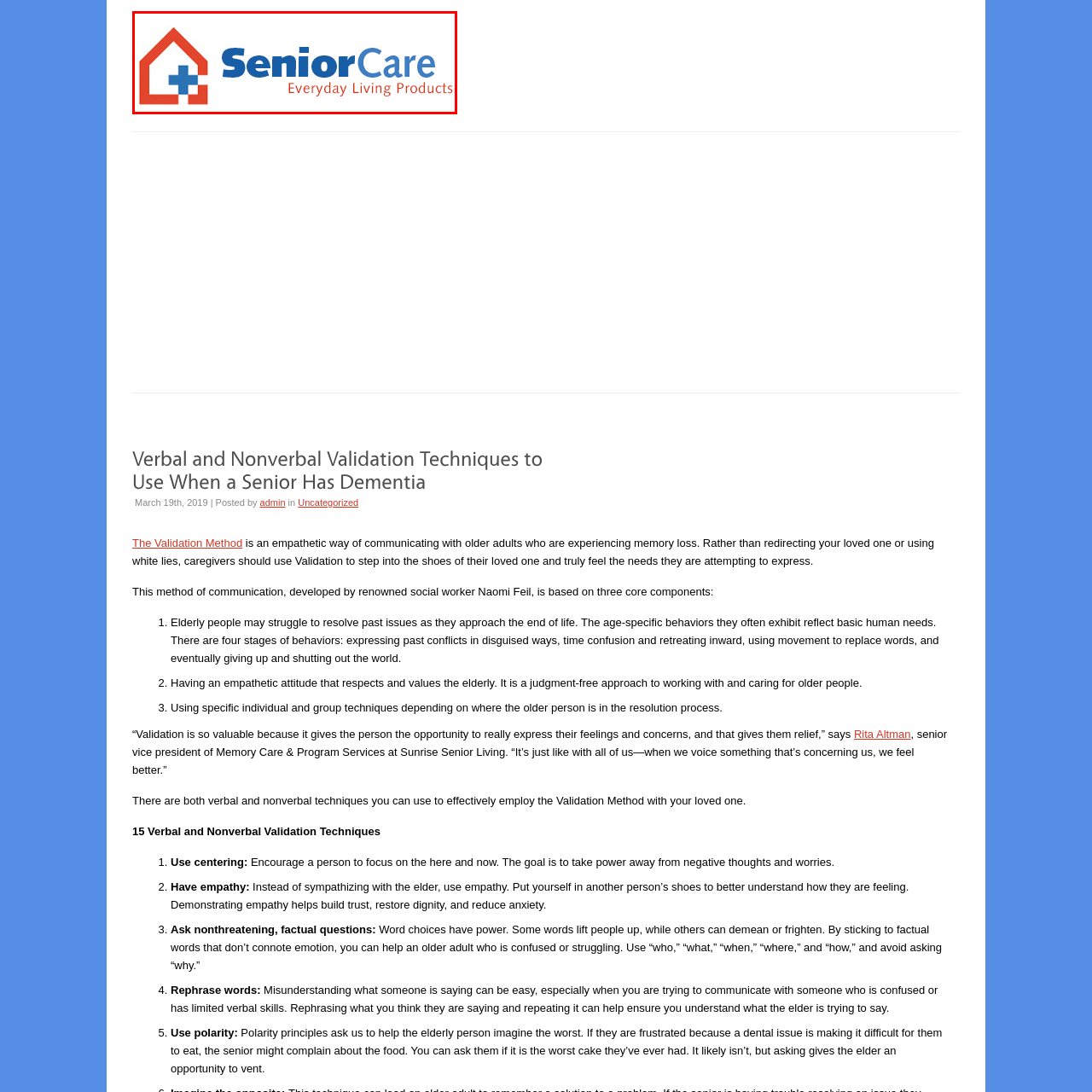Explain comprehensively what is shown in the image marked by the red outline.

The image features the logo of "SeniorCare," a brand dedicated to providing products that enhance the everyday living experience for seniors. The logo prominently displays a stylized house shape in red, symbolizing home and care, alongside a blue cross signifying health and support. Below the house icon, the brand name "SeniorCare" is presented in bold blue lettering, conveying trust and reliability, while the tagline "Everyday Living Products" appears in orange, highlighting the focus on practical solutions designed for seniors’ daily needs. This logo encapsulates the mission of improving the quality of life for elderly individuals through thoughtful and accessible product offerings.